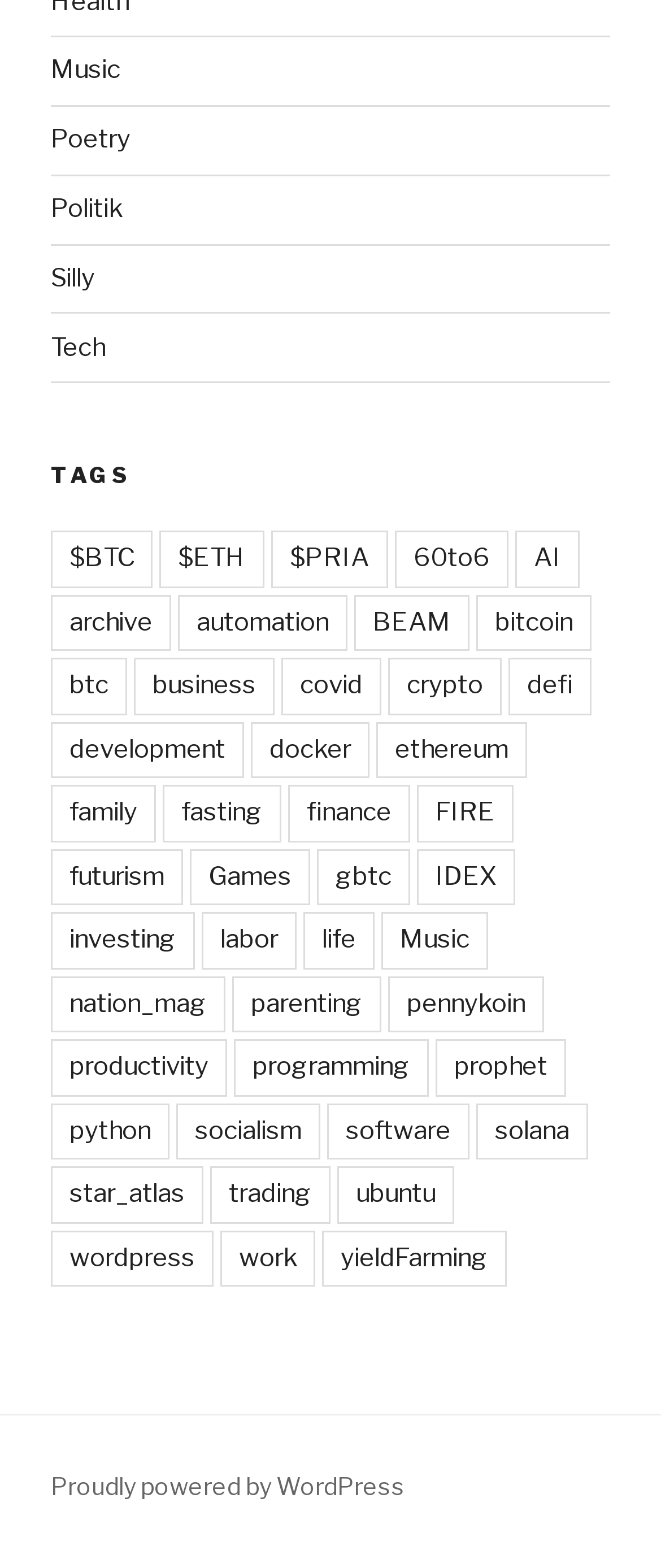Can you show the bounding box coordinates of the region to click on to complete the task described in the instruction: "Read about bitcoin"?

[0.721, 0.379, 0.895, 0.415]